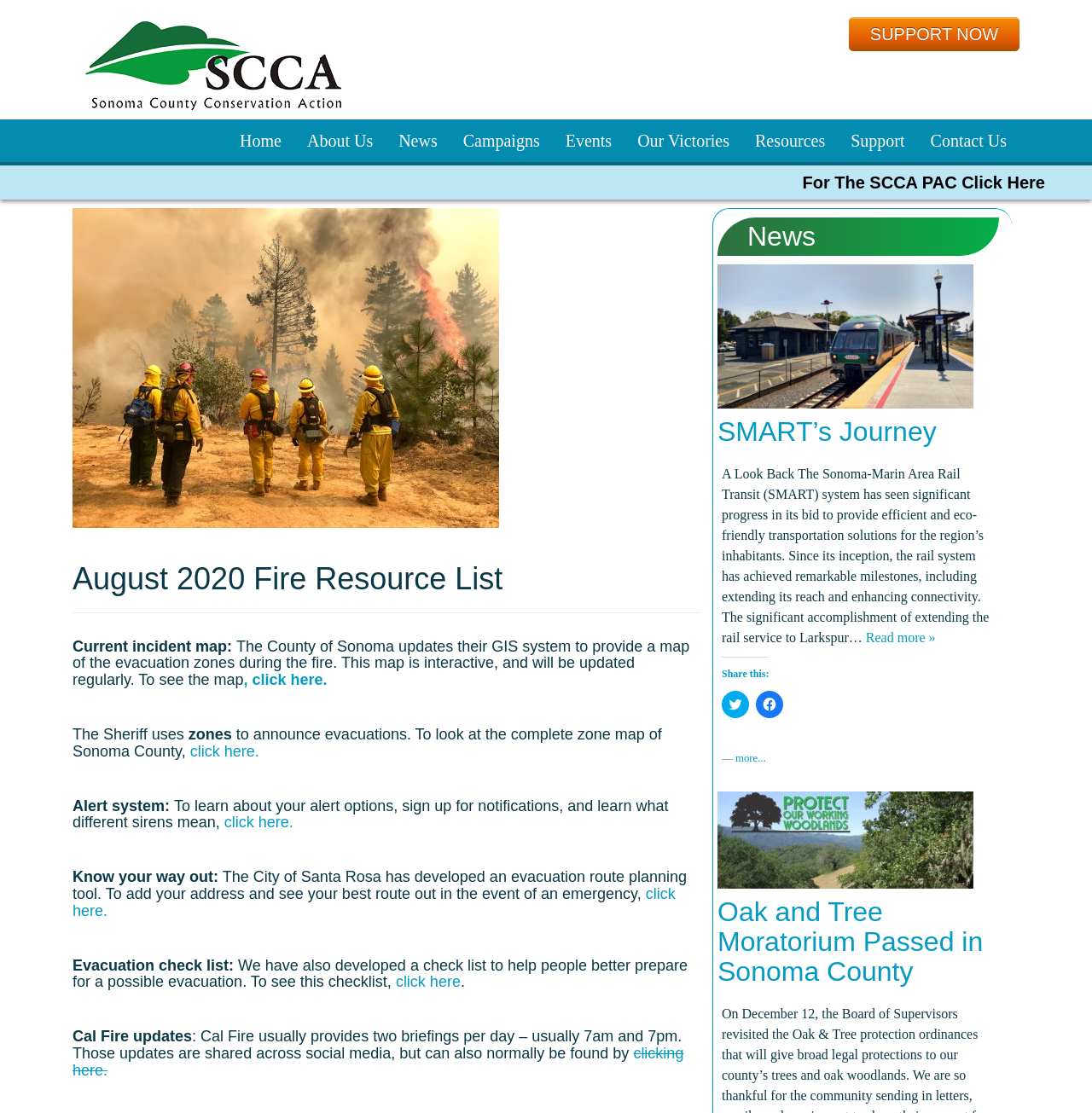Using the provided element description: "Read more »", determine the bounding box coordinates of the corresponding UI element in the screenshot.

[0.793, 0.566, 0.857, 0.579]